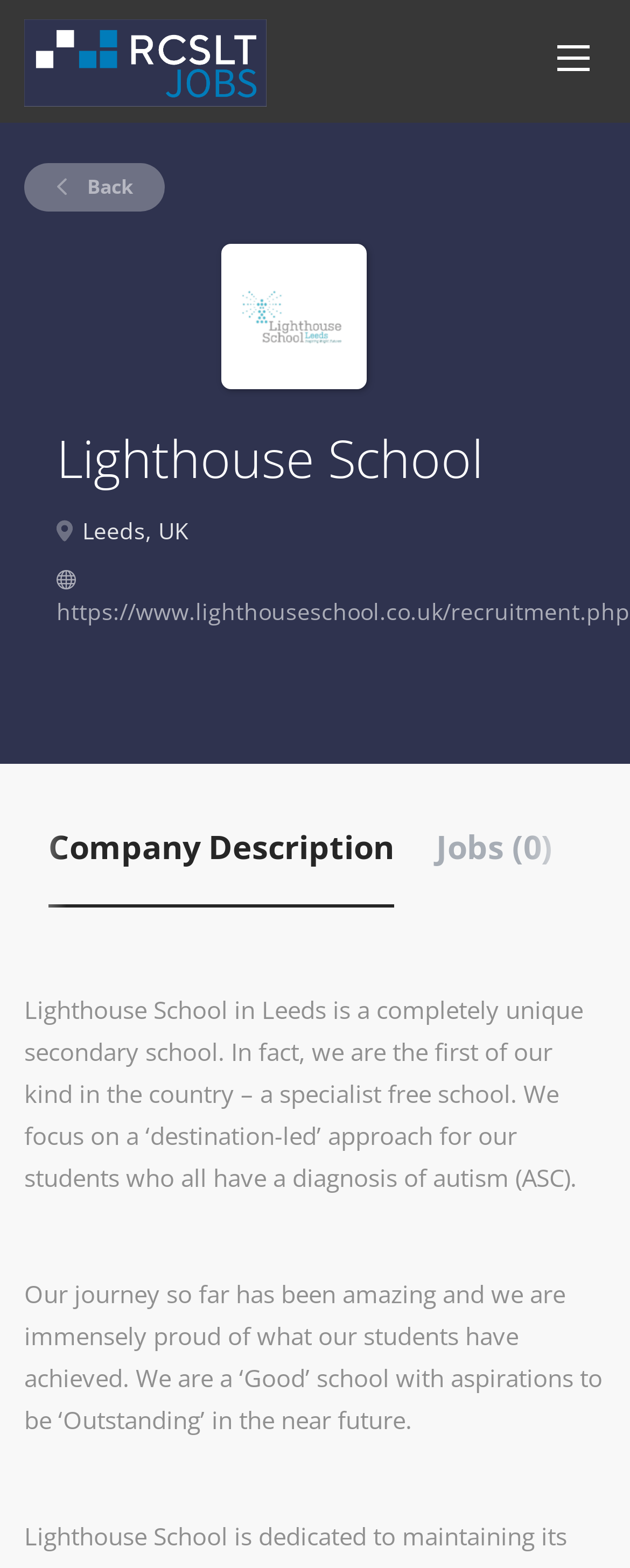Refer to the image and answer the question with as much detail as possible: What is the current rating of Lighthouse School?

I found the current rating of Lighthouse School by reading the static text element that describes the school's journey, which mentions that the school is currently rated as 'Good'.